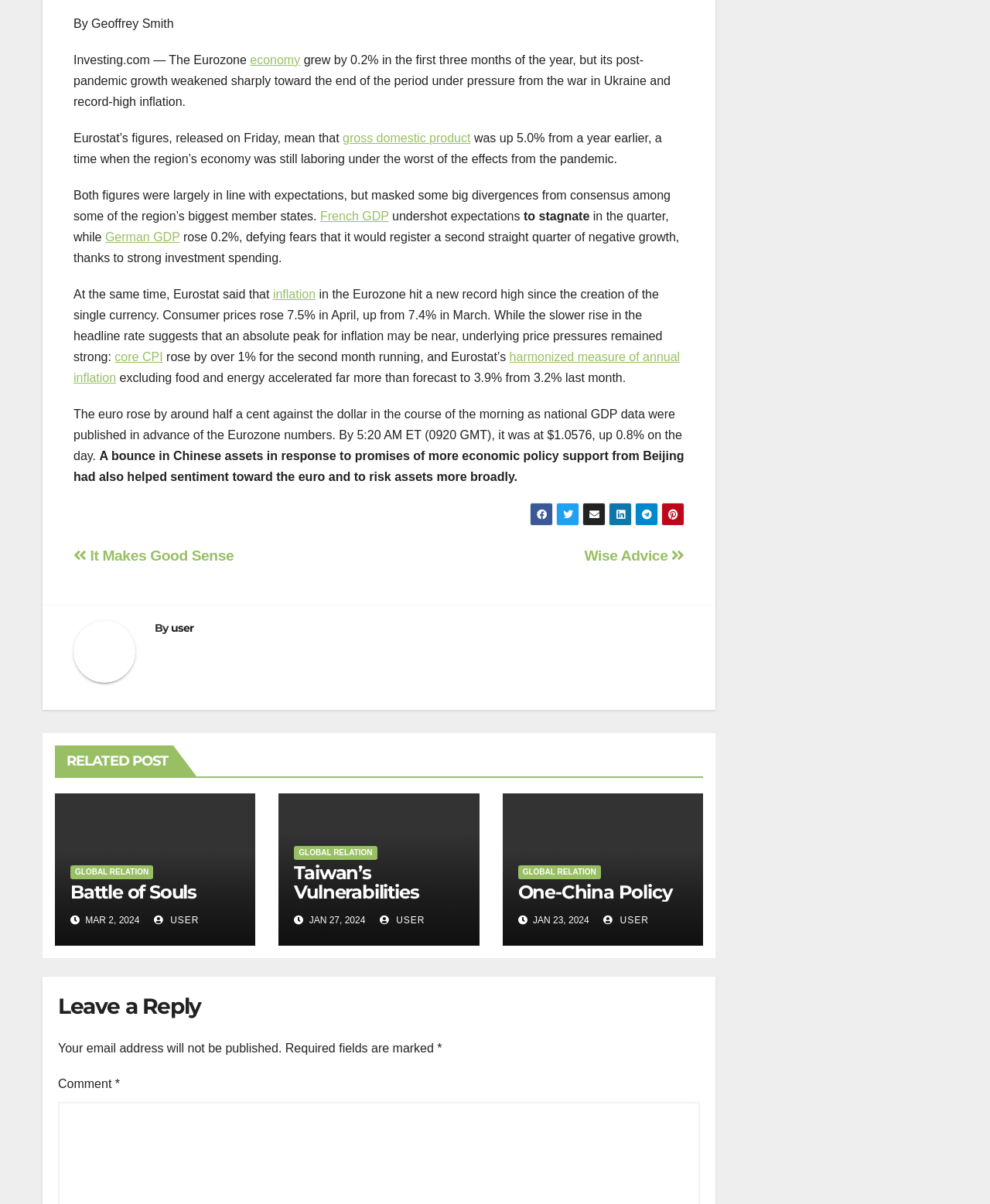Respond to the question below with a concise word or phrase:
What is the current inflation rate in the Eurozone?

7.5%